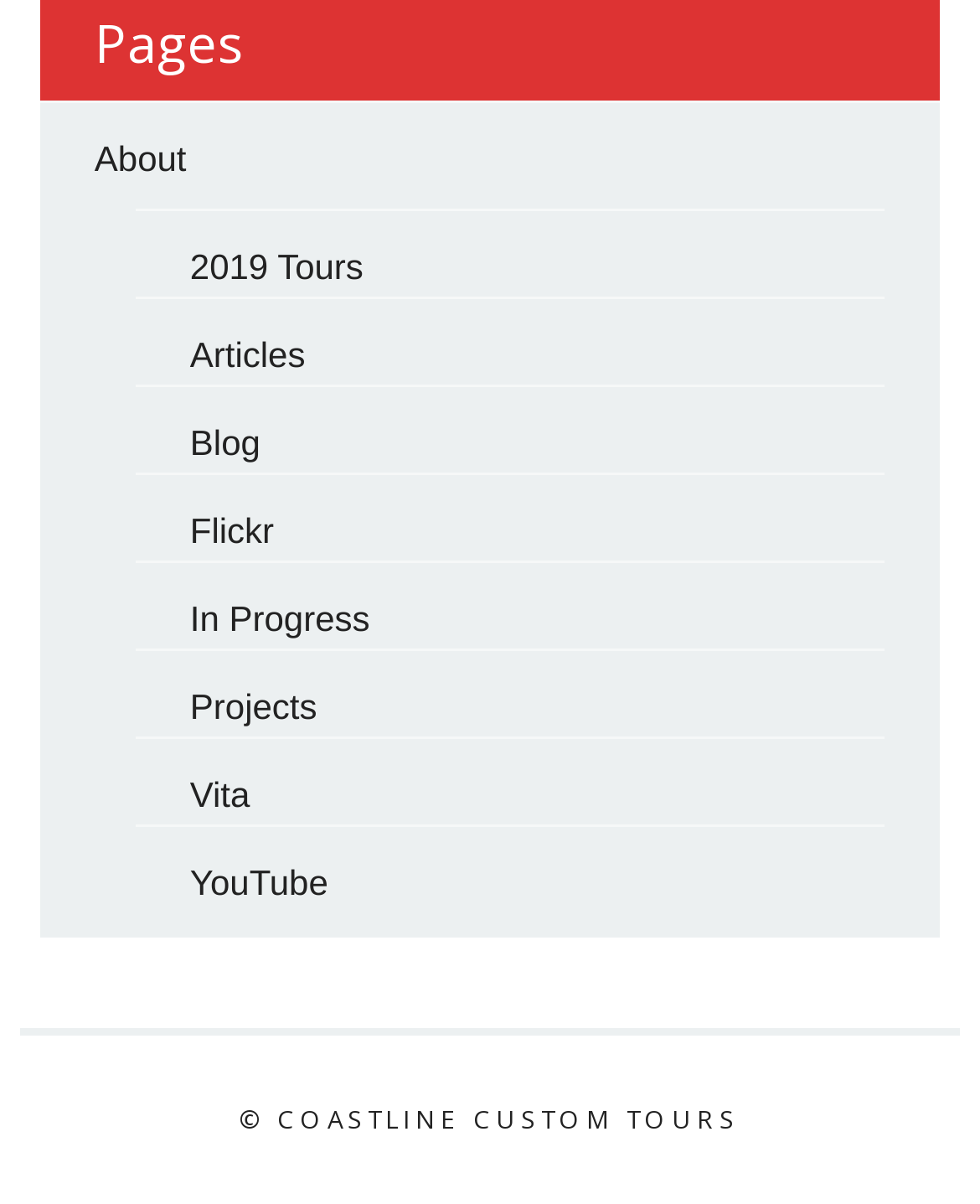Find and indicate the bounding box coordinates of the region you should select to follow the given instruction: "read articles".

[0.194, 0.278, 0.312, 0.311]